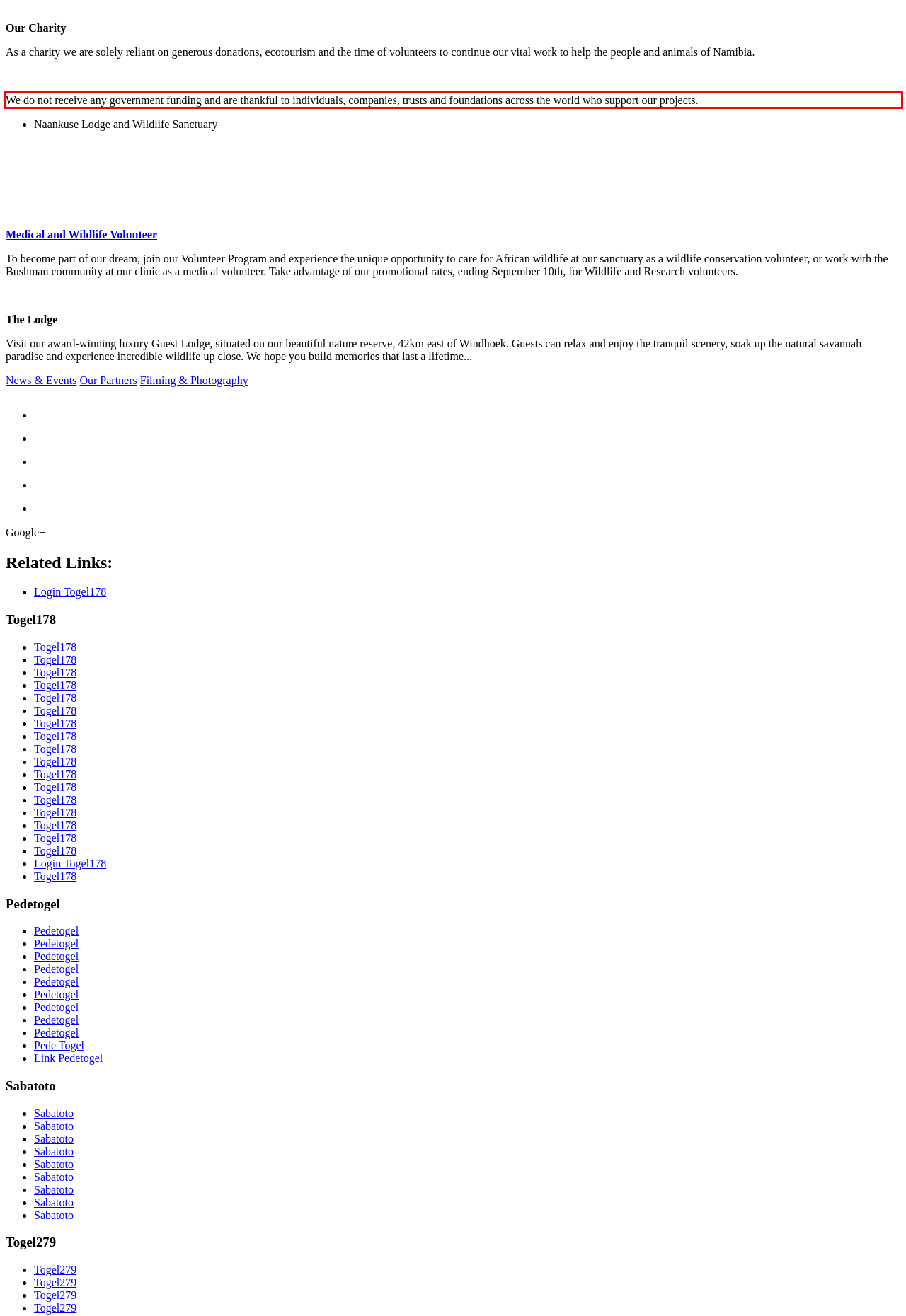Analyze the screenshot of the webpage that features a red bounding box and recognize the text content enclosed within this red bounding box.

We do not receive any government funding and are thankful to individuals, companies, trusts and foundations across the world who support our projects.